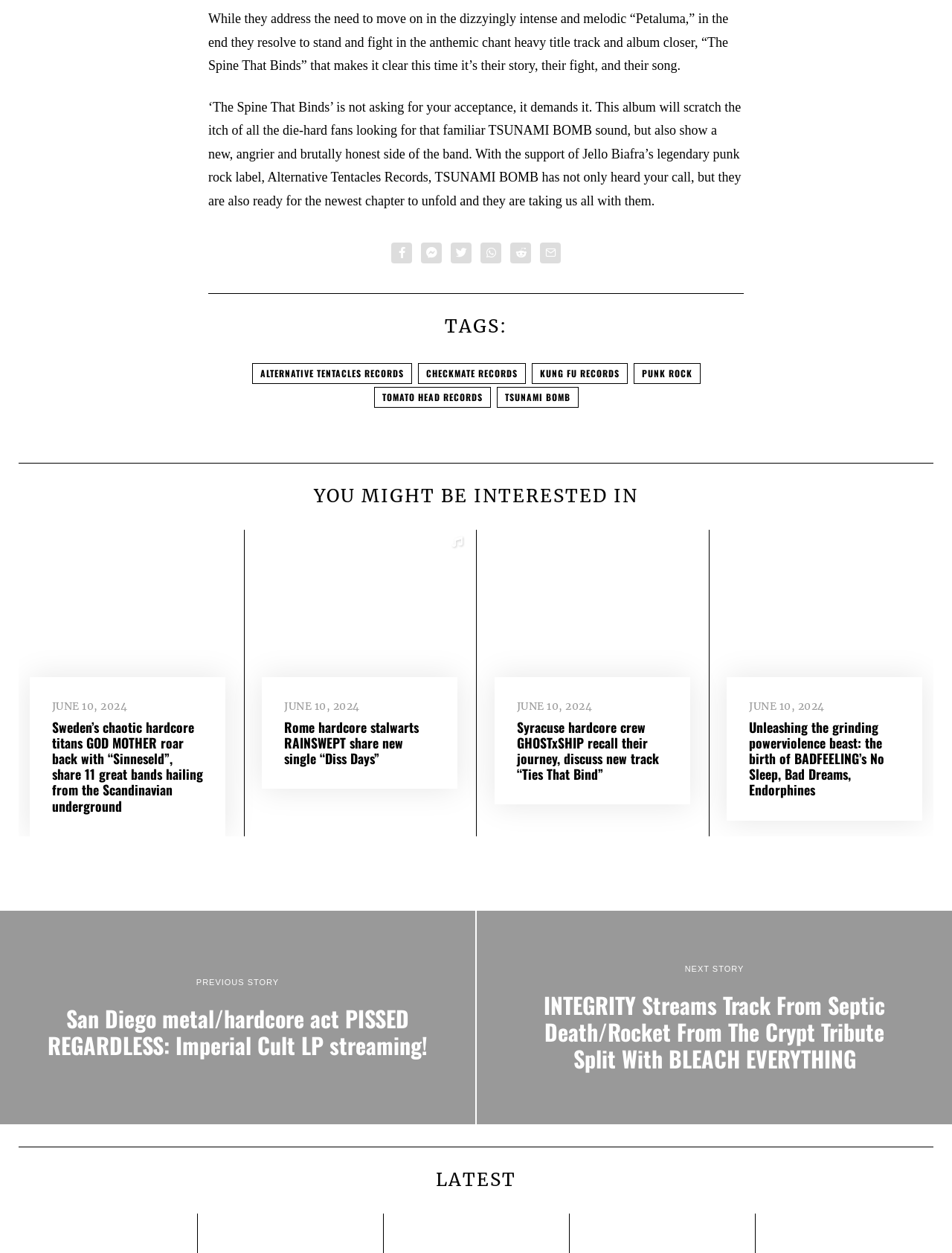How many social media links are present in the webpage?
Please analyze the image and answer the question with as much detail as possible.

There are six social media links present in the webpage, which are represented by the icons , , , , , and .